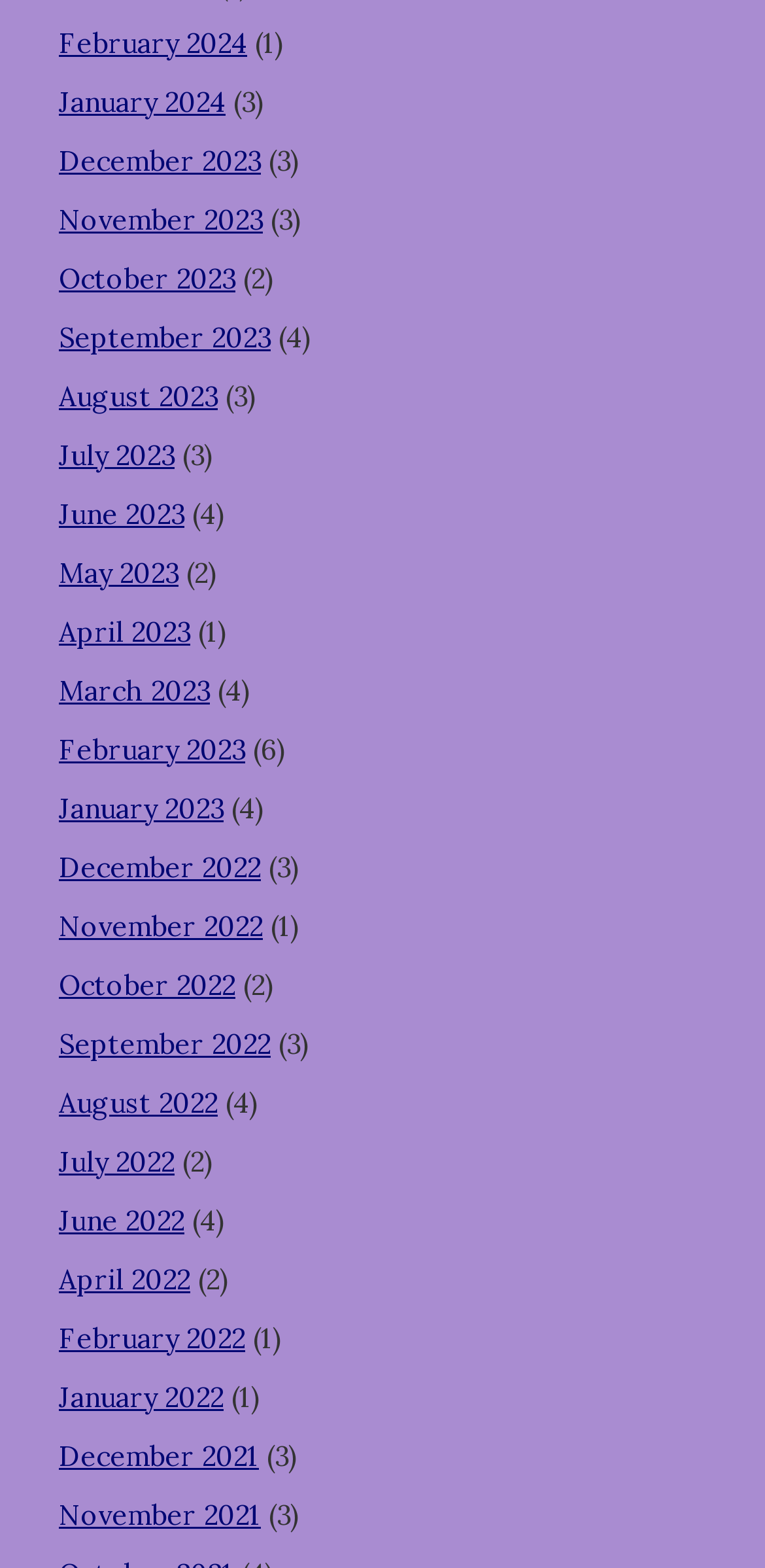What is the most recent month listed?
From the details in the image, answer the question comprehensively.

I determined the most recent month listed by examining the links at the top of the webpage, which appear to be a list of months in reverse chronological order. The first link is 'February 2024', which suggests it is the most recent month listed.